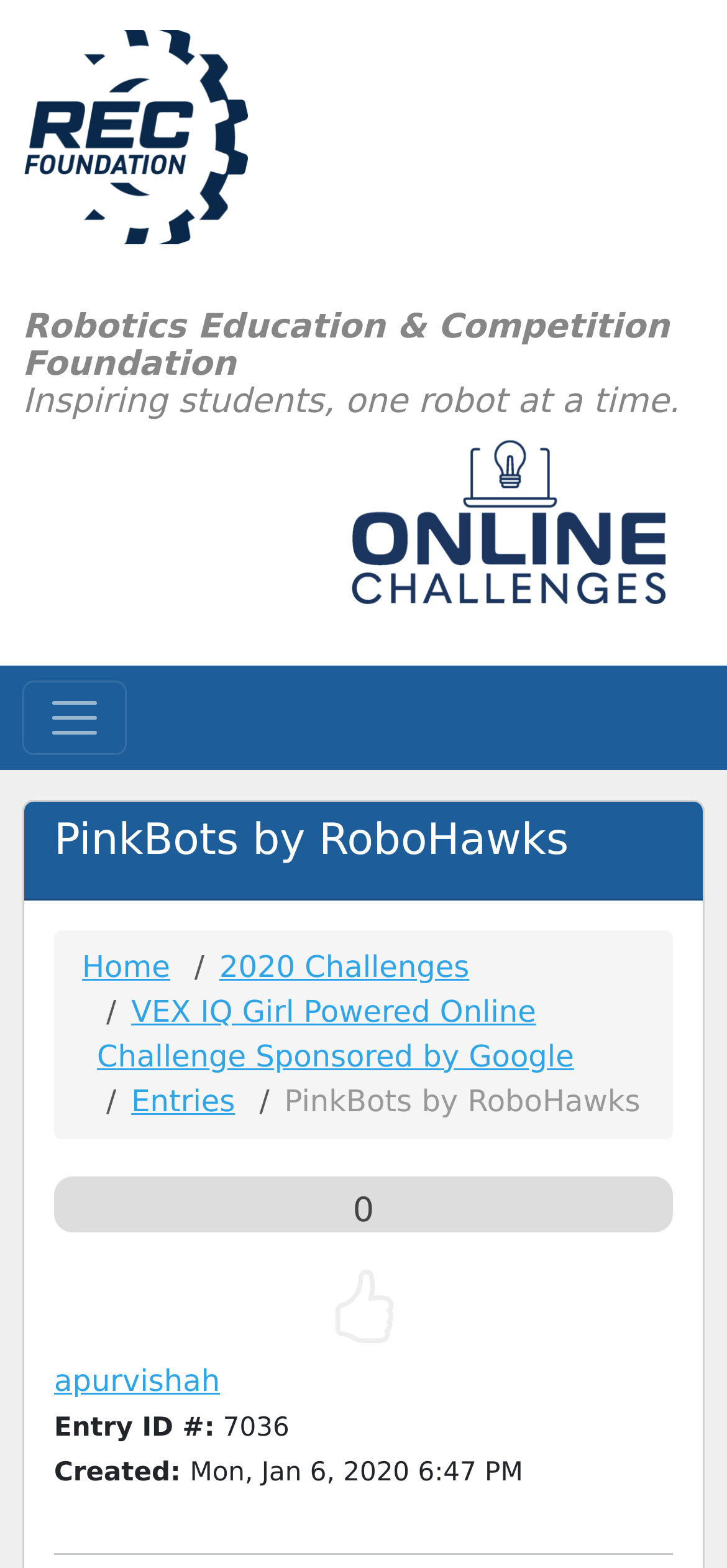Indicate the bounding box coordinates of the element that needs to be clicked to satisfy the following instruction: "View 2020 Challenges". The coordinates should be four float numbers between 0 and 1, i.e., [left, top, right, bottom].

[0.302, 0.605, 0.646, 0.628]